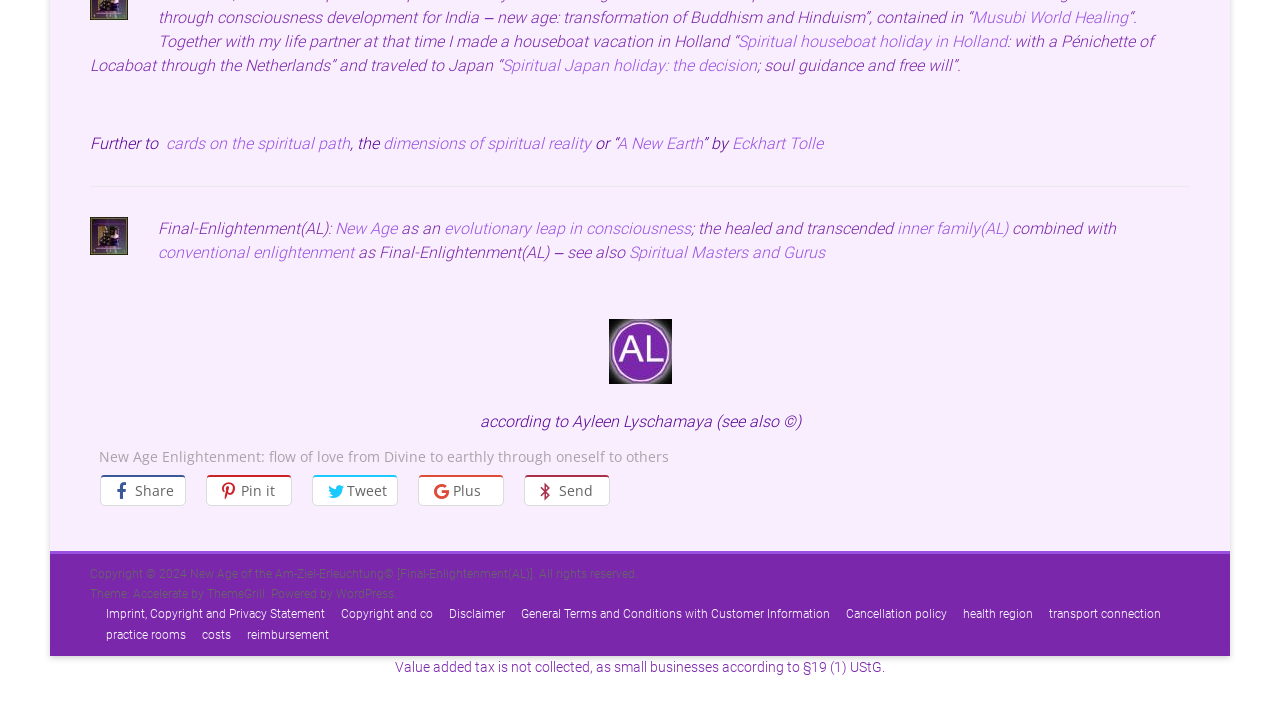Pinpoint the bounding box coordinates of the clickable element to carry out the following instruction: "Visit the page of Spiritual Masters and Gurus."

[0.491, 0.338, 0.645, 0.365]